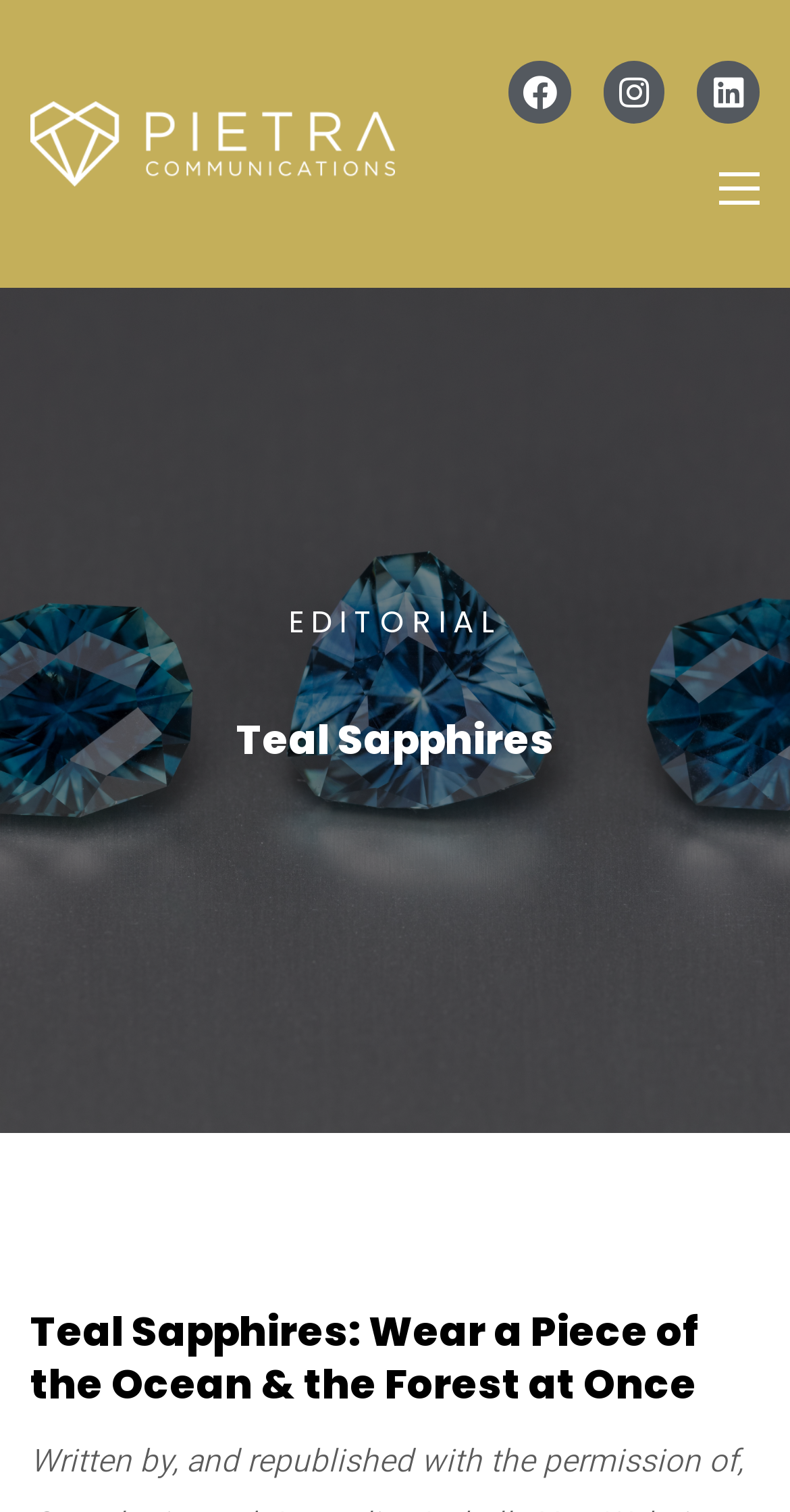What is the brand name? Using the information from the screenshot, answer with a single word or phrase.

Teal Sapphires